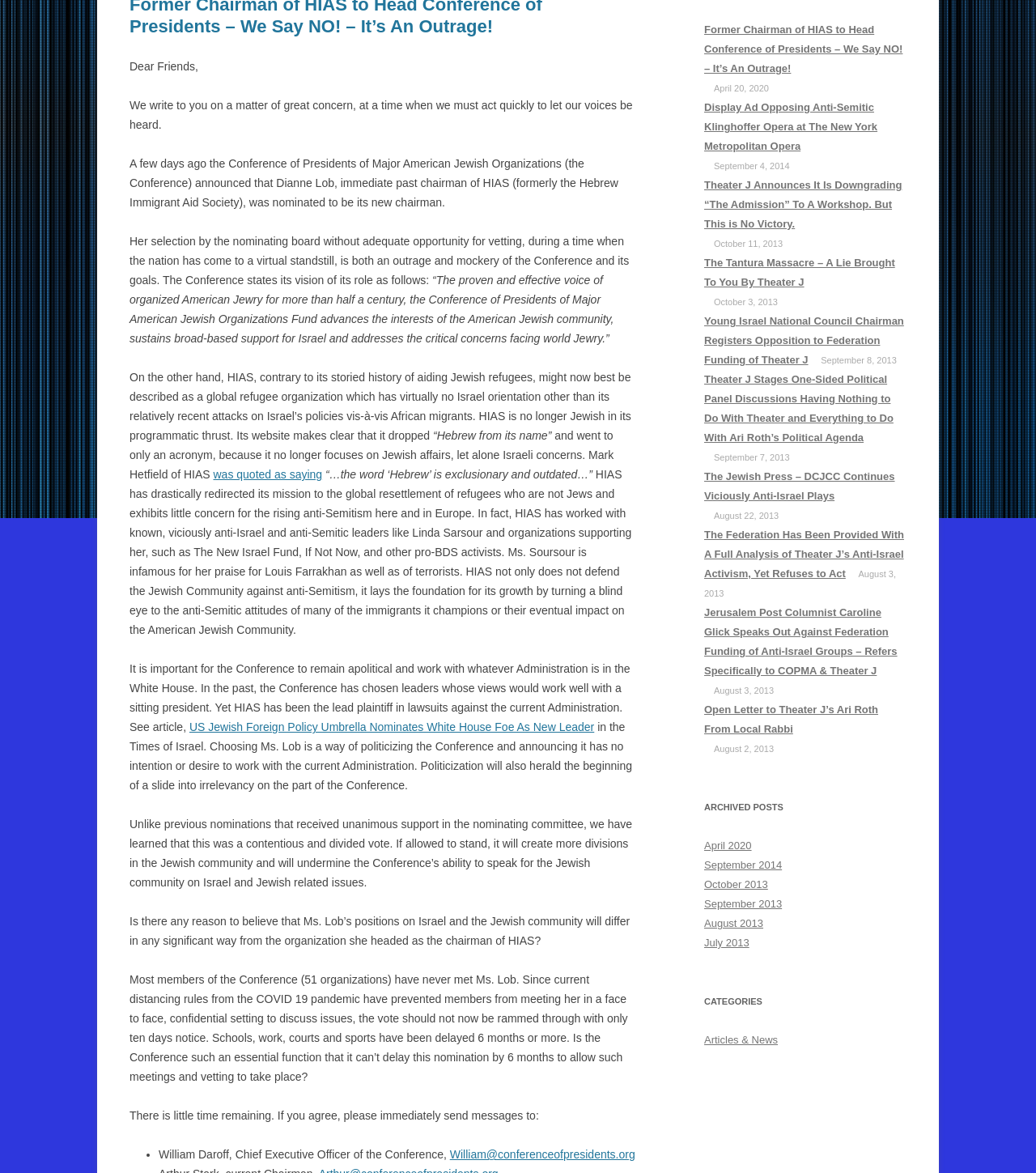Determine the bounding box for the described HTML element: "William@conferenceofpresidents.org". Ensure the coordinates are four float numbers between 0 and 1 in the format [left, top, right, bottom].

[0.434, 0.979, 0.613, 0.99]